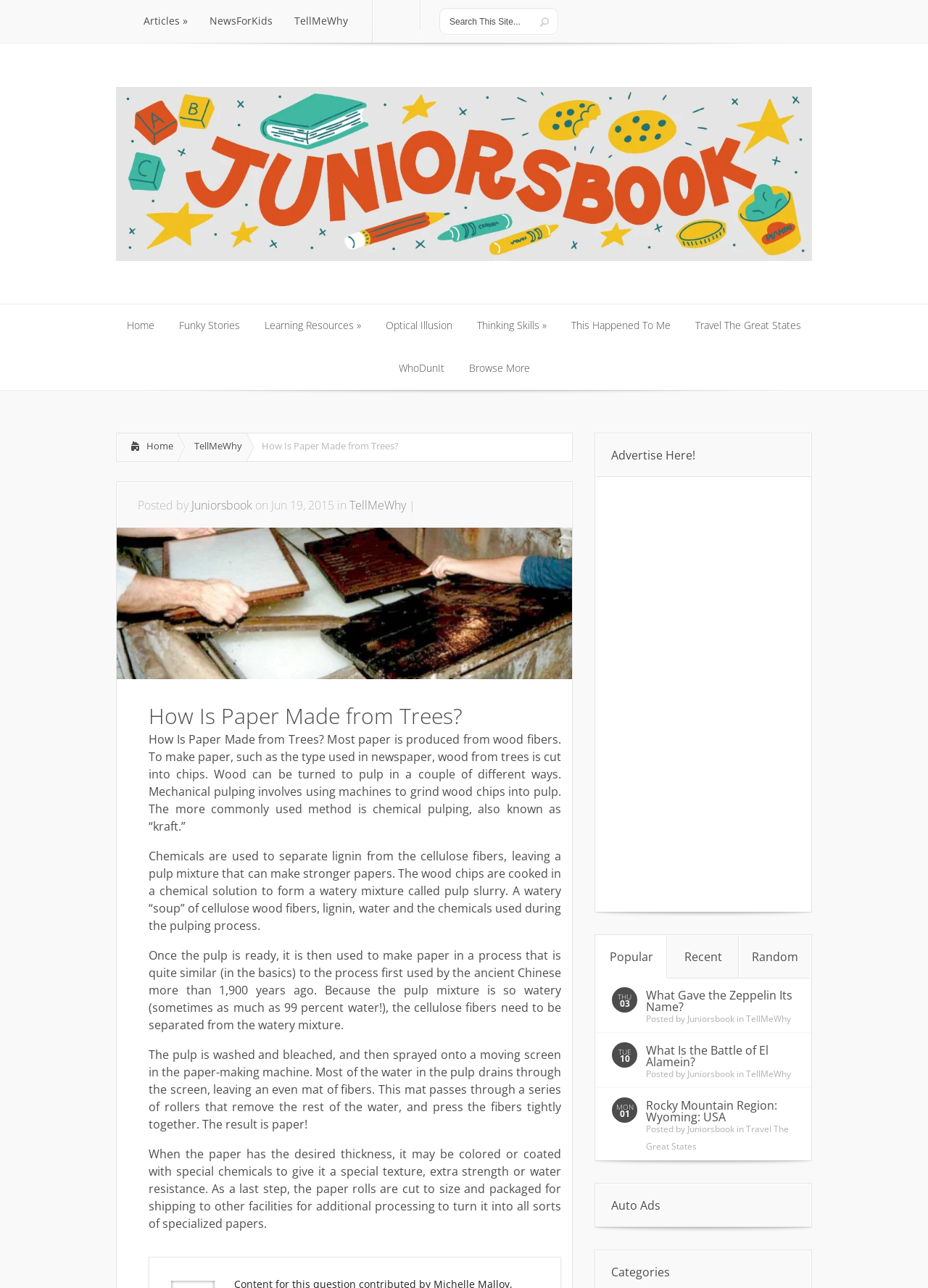Please provide the bounding box coordinates for the UI element as described: "Rocky Mountain Region: Wyoming: USA". The coordinates must be four floats between 0 and 1, represented as [left, top, right, bottom].

[0.696, 0.852, 0.838, 0.873]